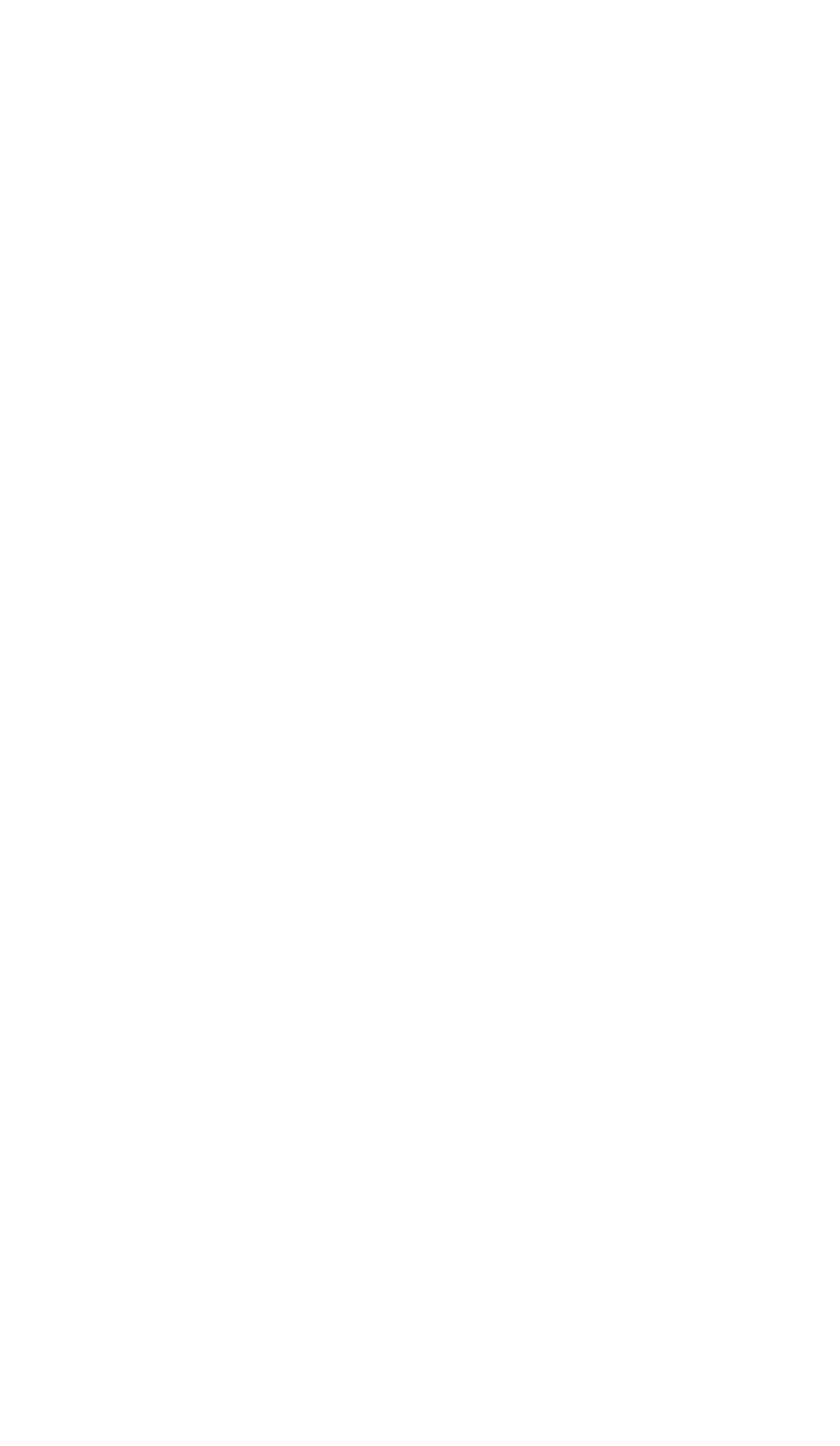Find the bounding box coordinates of the element to click in order to complete the given instruction: "Learn about R-CPD (Inability to burp)."

[0.077, 0.69, 0.524, 0.72]